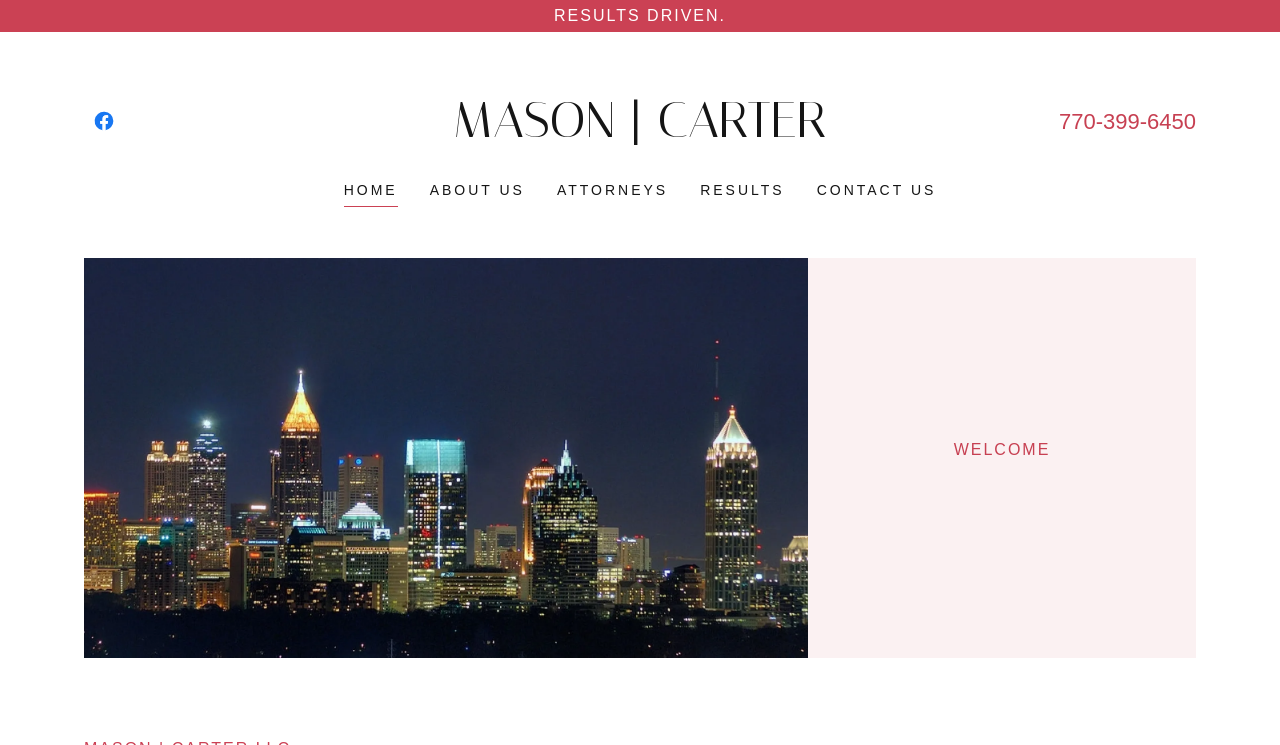Could you please study the image and provide a detailed answer to the question:
What is the company name?

The company name can be found in the link 'MASON | CARTER' which has a popup menu, and also in the root element 'Mason Carter LLC'.